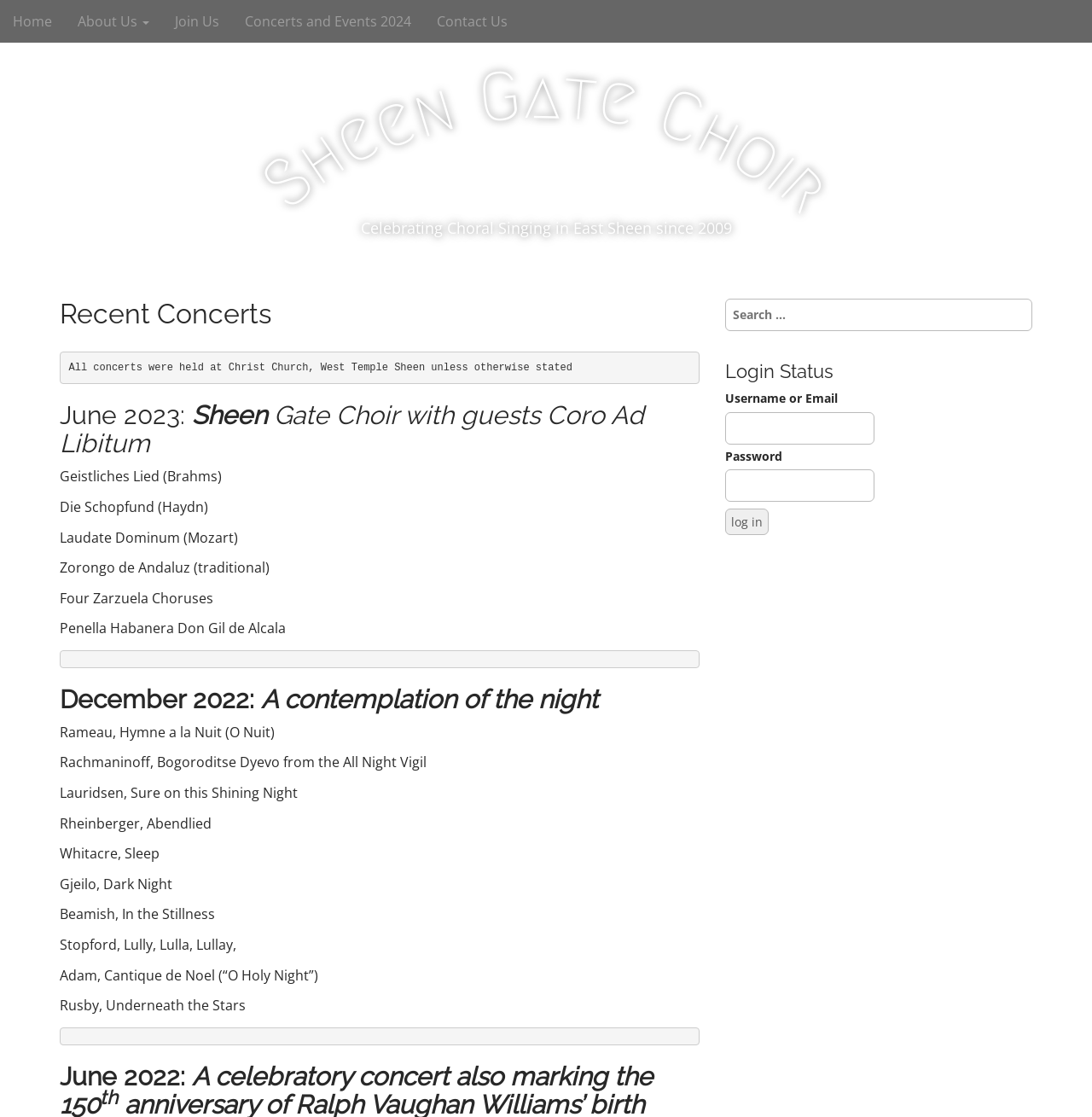Identify the bounding box for the UI element described as: "name="Submit" value="log in"". The coordinates should be four float numbers between 0 and 1, i.e., [left, top, right, bottom].

[0.664, 0.456, 0.704, 0.479]